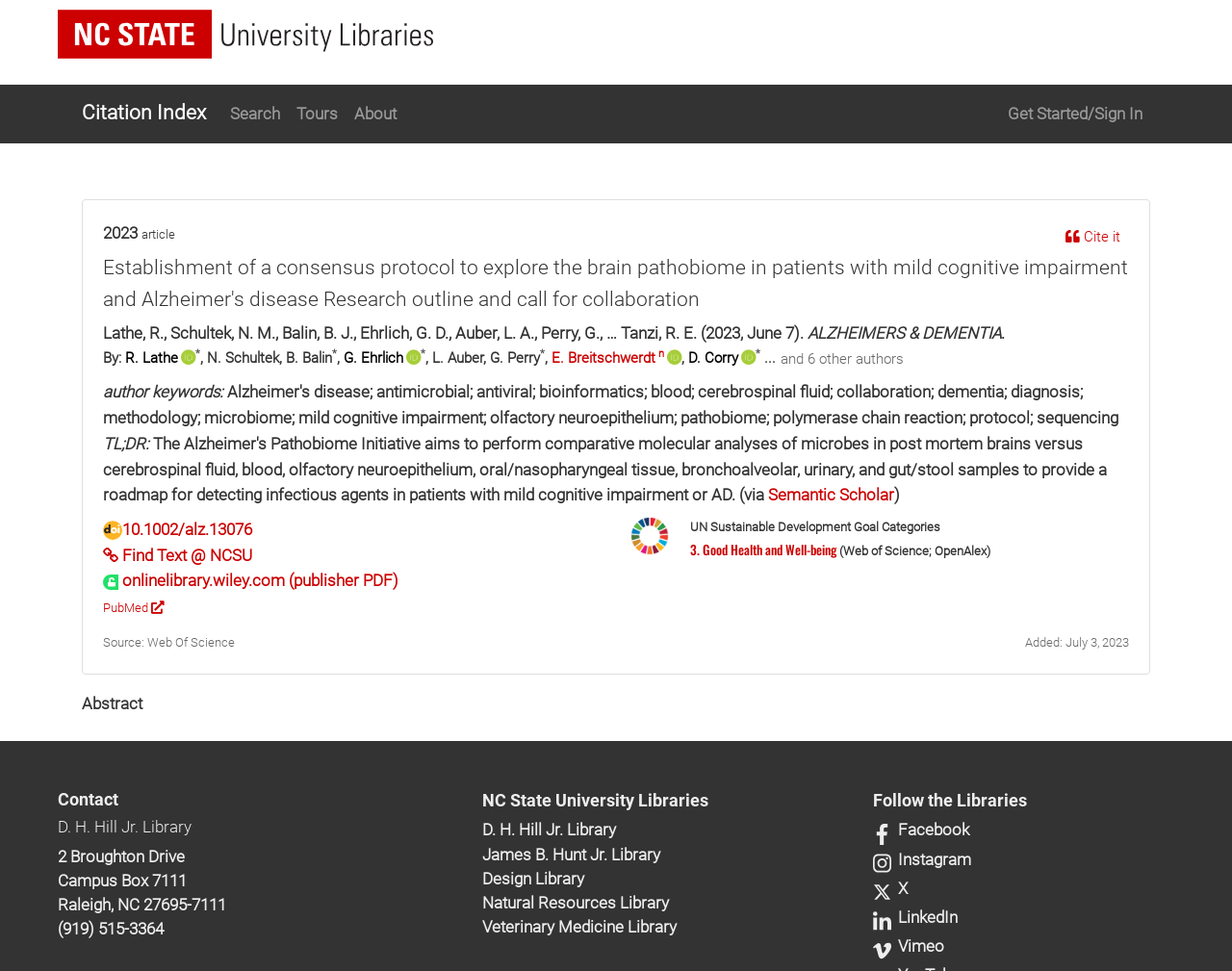What is the contact information for the D. H. Hill Jr. Library?
Please analyze the image and answer the question with as much detail as possible.

I found the answer by looking at the contact information section at the bottom of the webpage, where it lists the phone number for the D. H. Hill Jr. Library as '(919) 515-3364'.